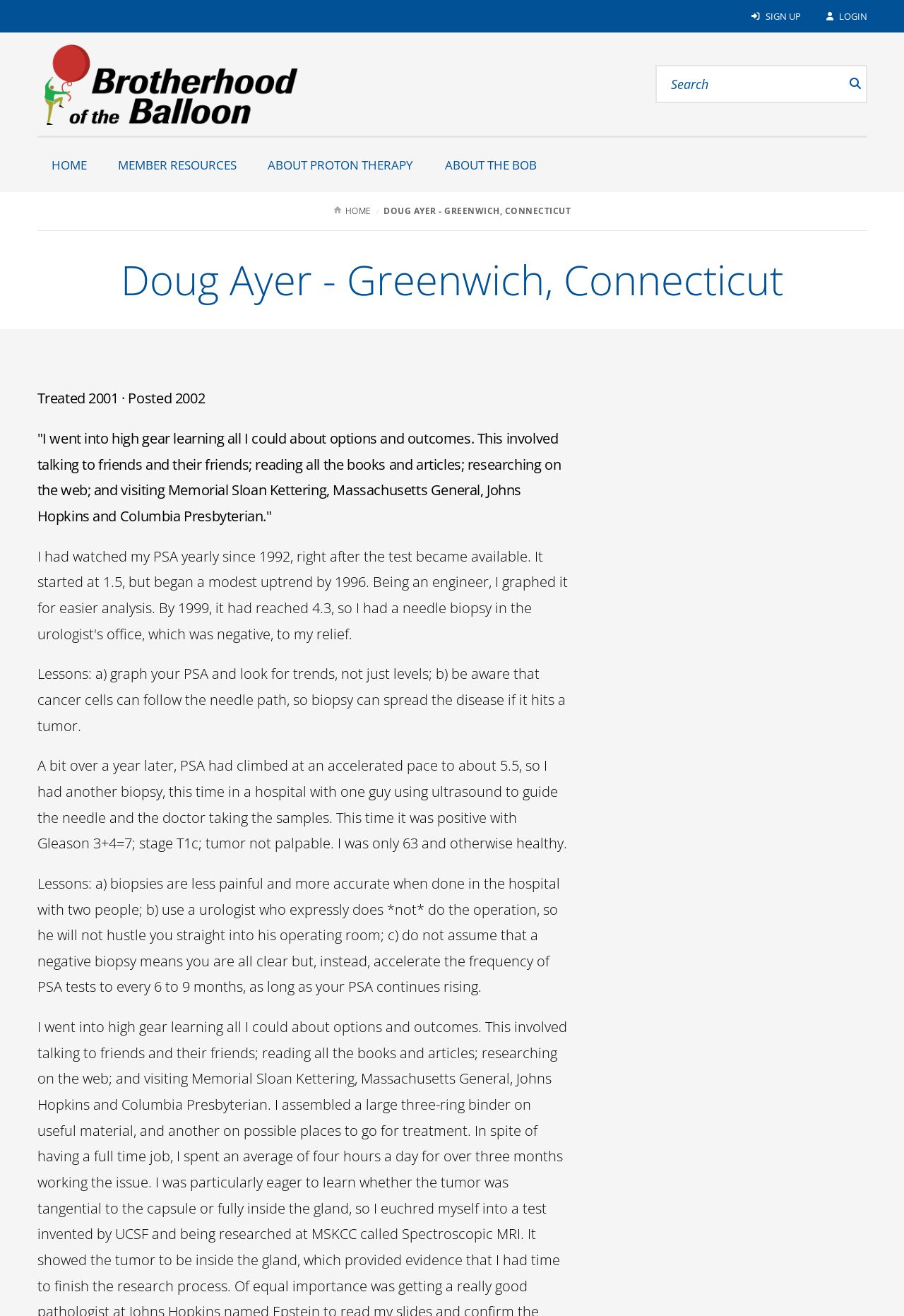Determine the bounding box coordinates of the clickable area required to perform the following instruction: "Search for something". The coordinates should be represented as four float numbers between 0 and 1: [left, top, right, bottom].

[0.725, 0.049, 0.959, 0.078]